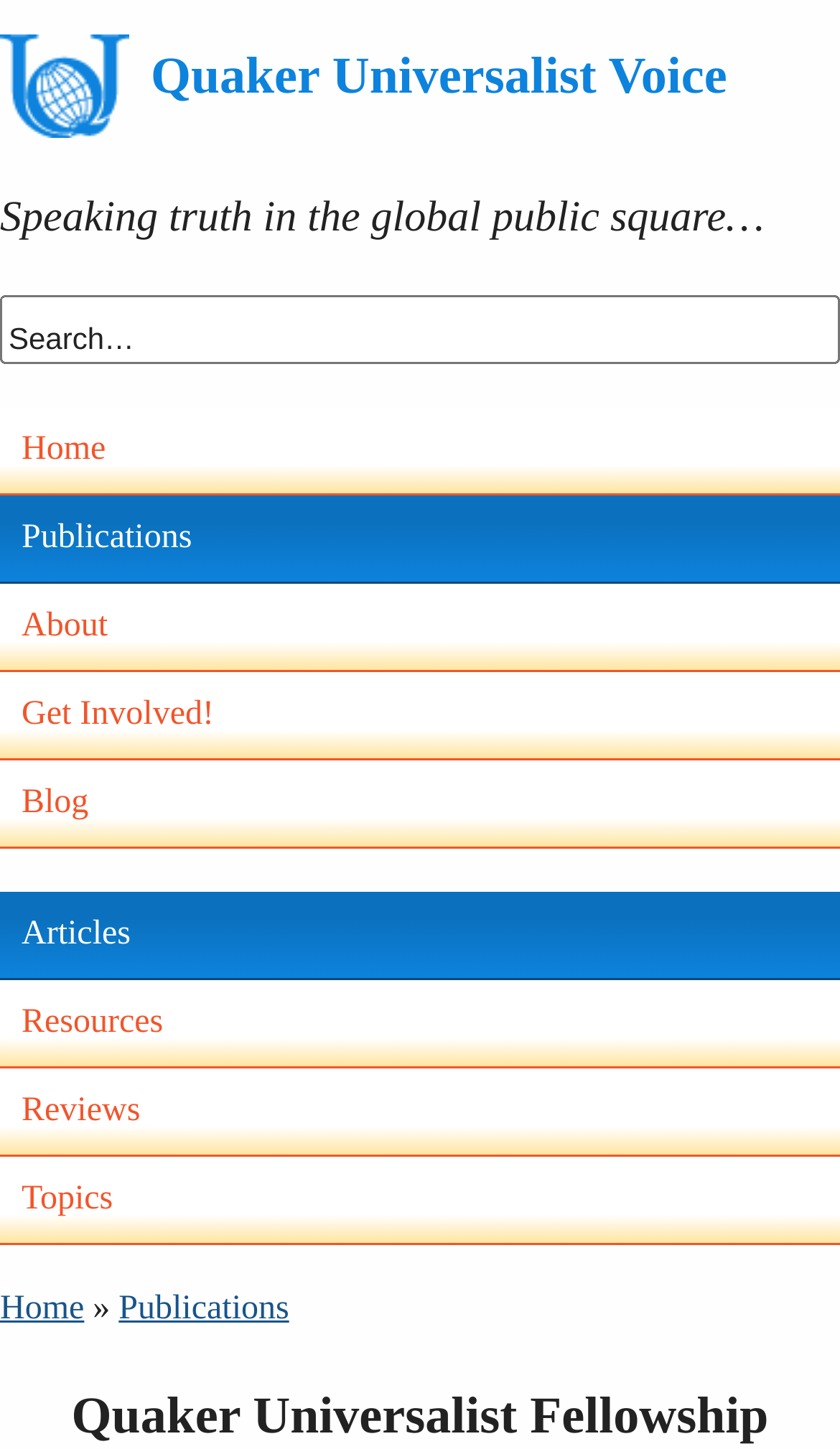Could you please study the image and provide a detailed answer to the question:
What is the theme of the website?

The website's title is 'Quaker Universalist Fellowship Interview with Rhoda Raasch Gilman by Cherie Roberts - Quaker Universalist Voice', and the main heading is 'Quaker Universalist Voice'. These elements suggest that the website is related to the Quaker Universalist movement or community.